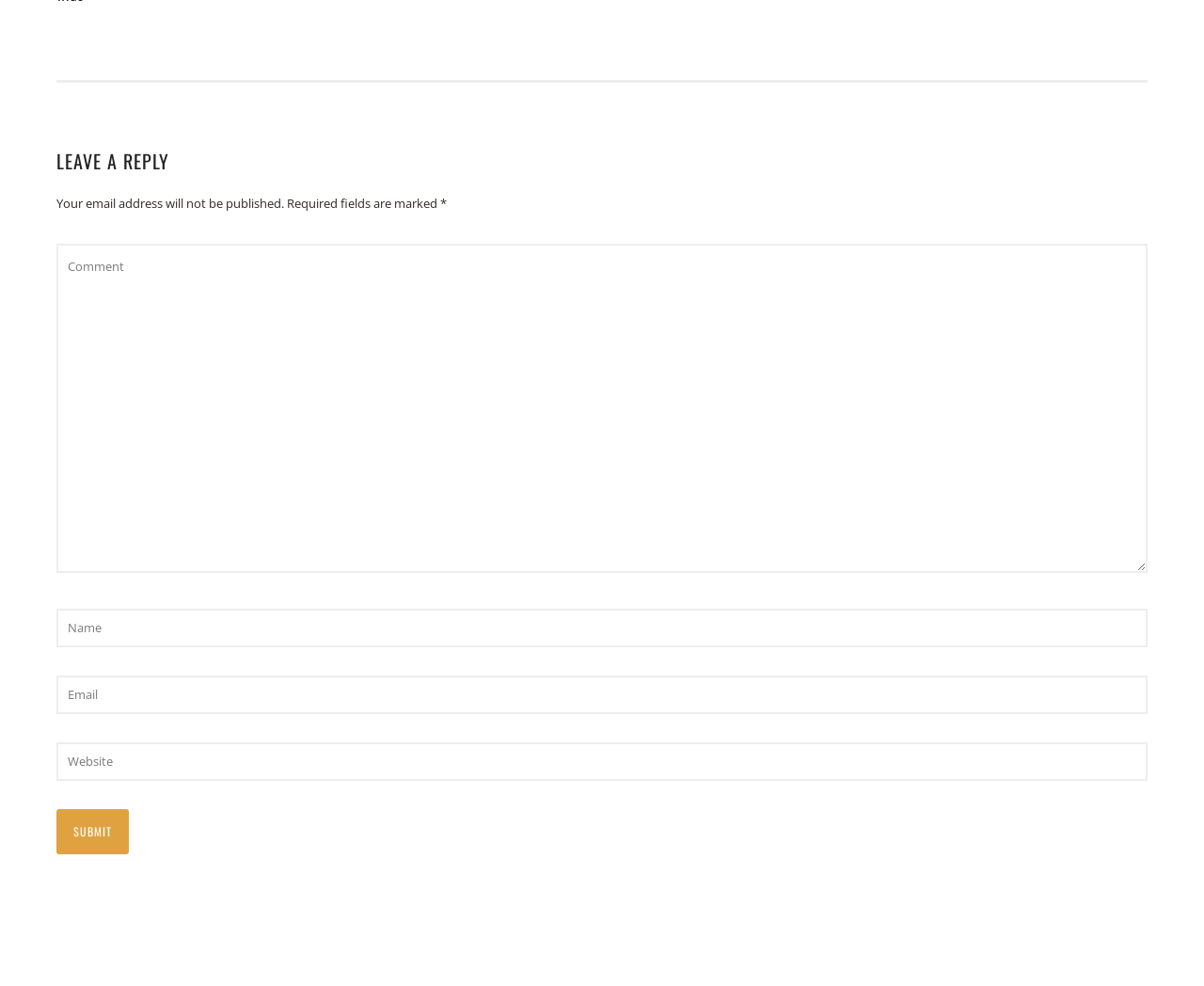What is the promise made about the user's email address?
Based on the screenshot, provide your answer in one word or phrase.

It will not be published